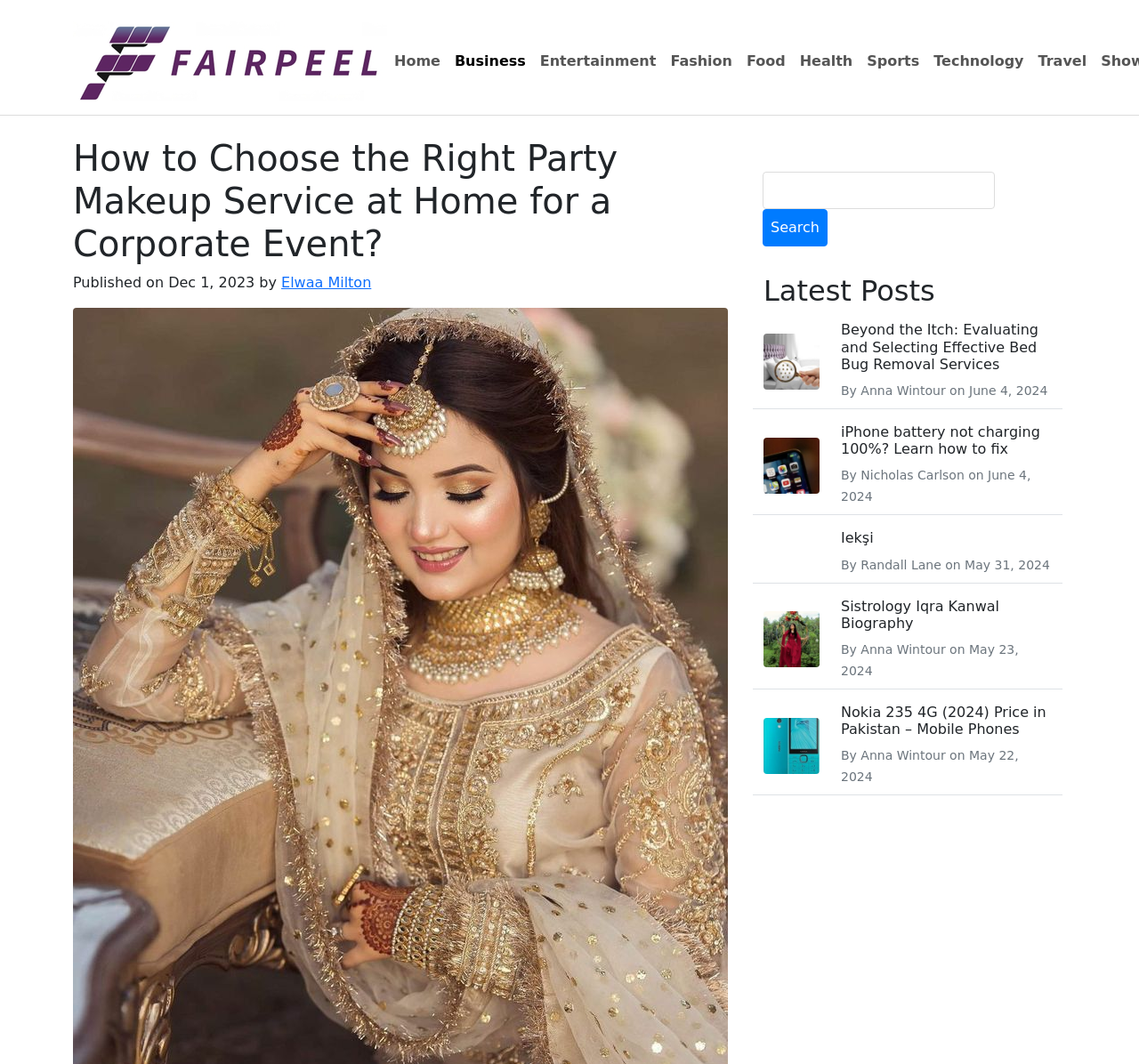Pinpoint the bounding box coordinates of the clickable element needed to complete the instruction: "Read the article 'How to Choose the Right Party Makeup Service at Home for a Corporate Event?'". The coordinates should be provided as four float numbers between 0 and 1: [left, top, right, bottom].

[0.064, 0.129, 0.639, 0.249]